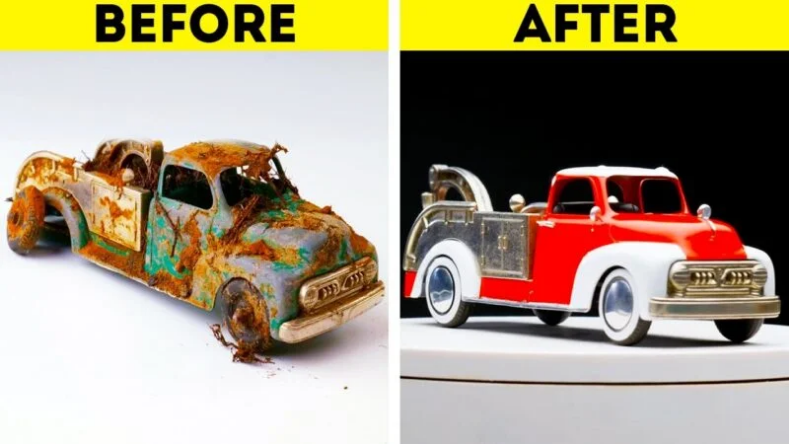Are the images labeled?
Could you give a comprehensive explanation in response to this question?

The images are framed with bold text labels 'BEFORE' and 'AFTER', which emphasizes the remarkable difference between the two states of the truck and highlights the concept of restoration.